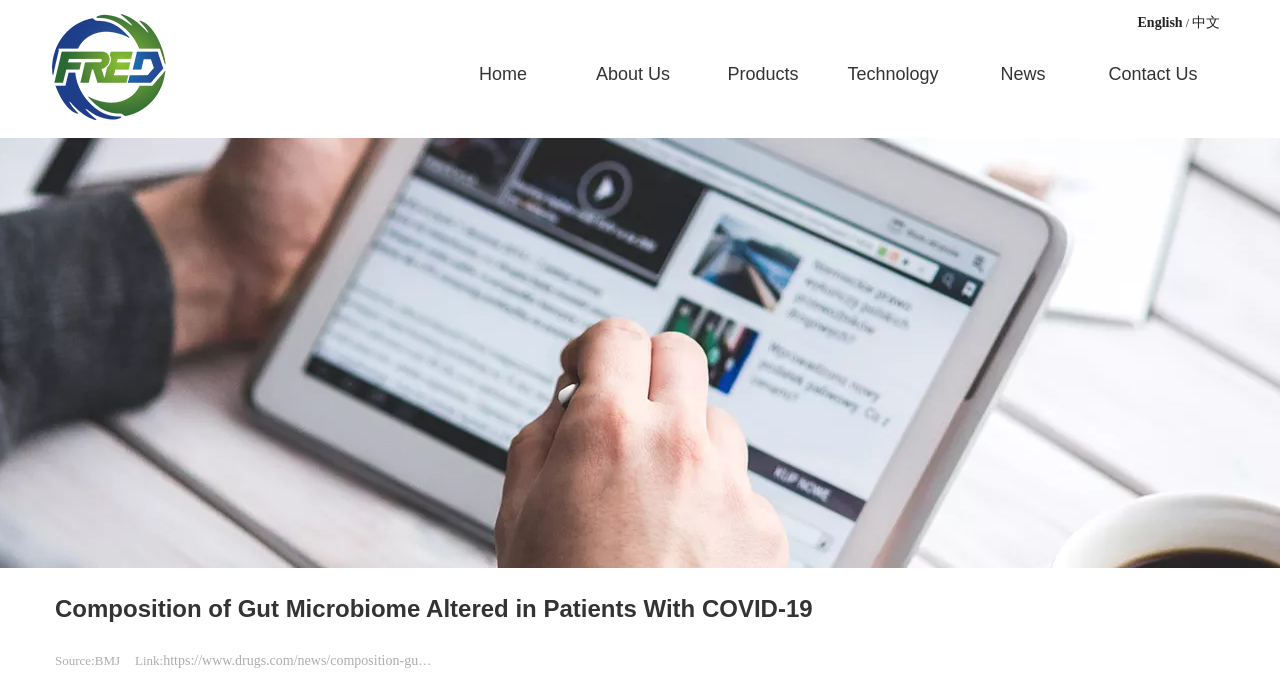Give a one-word or one-phrase response to the question:
How many layout tables are there?

2